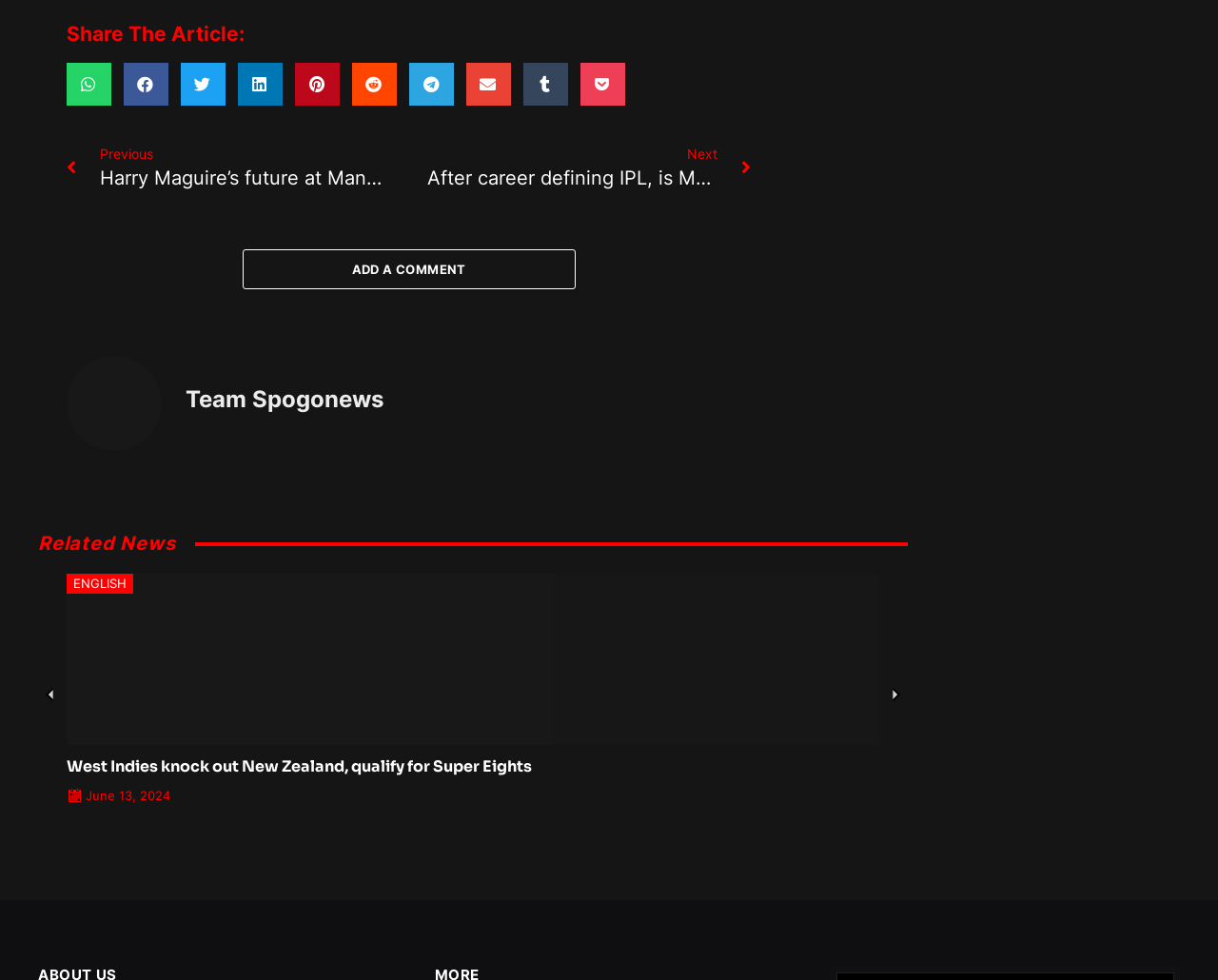Please determine the bounding box of the UI element that matches this description: Add A Comment. The coordinates should be given as (top-left x, top-left y, bottom-right x, bottom-right y), with all values between 0 and 1.

[0.199, 0.254, 0.472, 0.295]